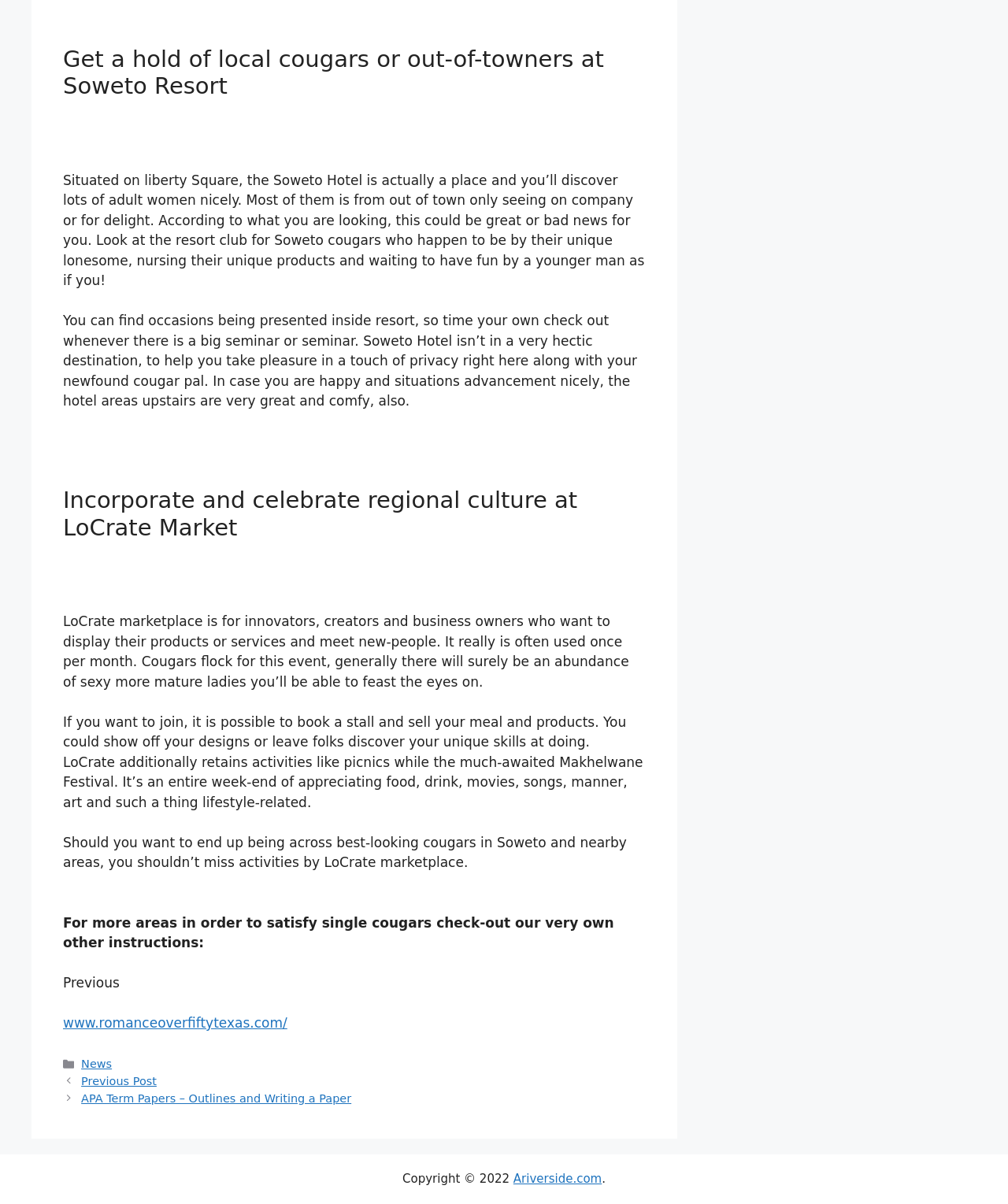Analyze the image and answer the question with as much detail as possible: 
What is the purpose of LoCrate Market?

According to the StaticText element, LoCrate Market is for innovators, creators, and business owners who want to display their products or services and meet new people.